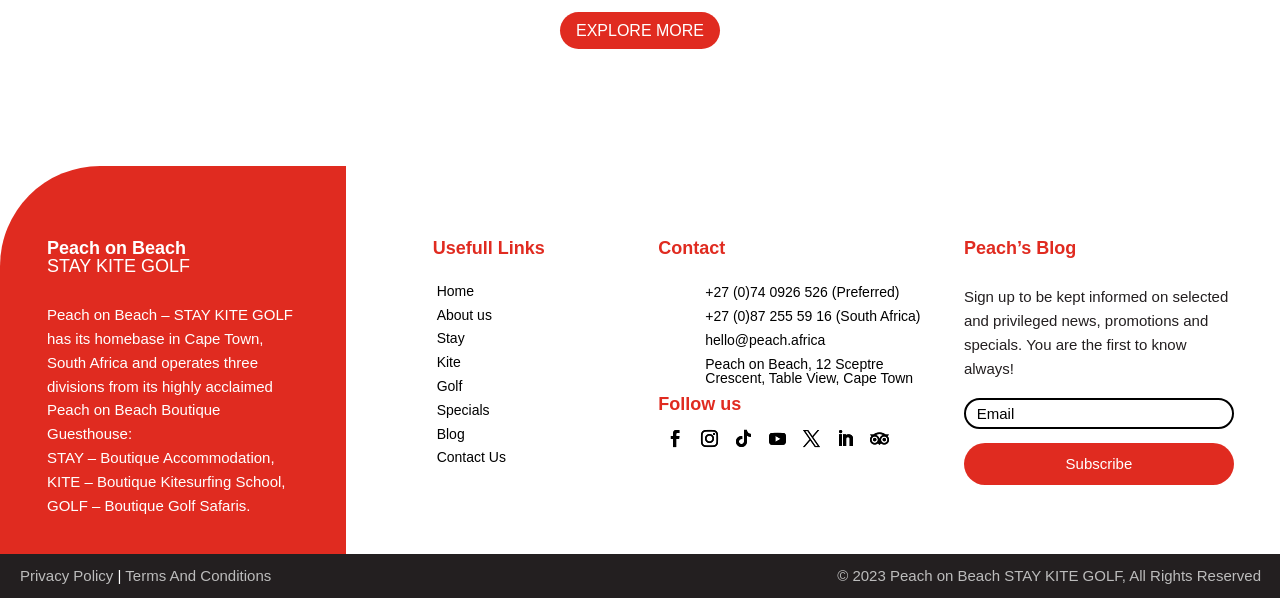Could you indicate the bounding box coordinates of the region to click in order to complete this instruction: "Click on 'EXPLORE MORE 5'".

[0.437, 0.02, 0.563, 0.082]